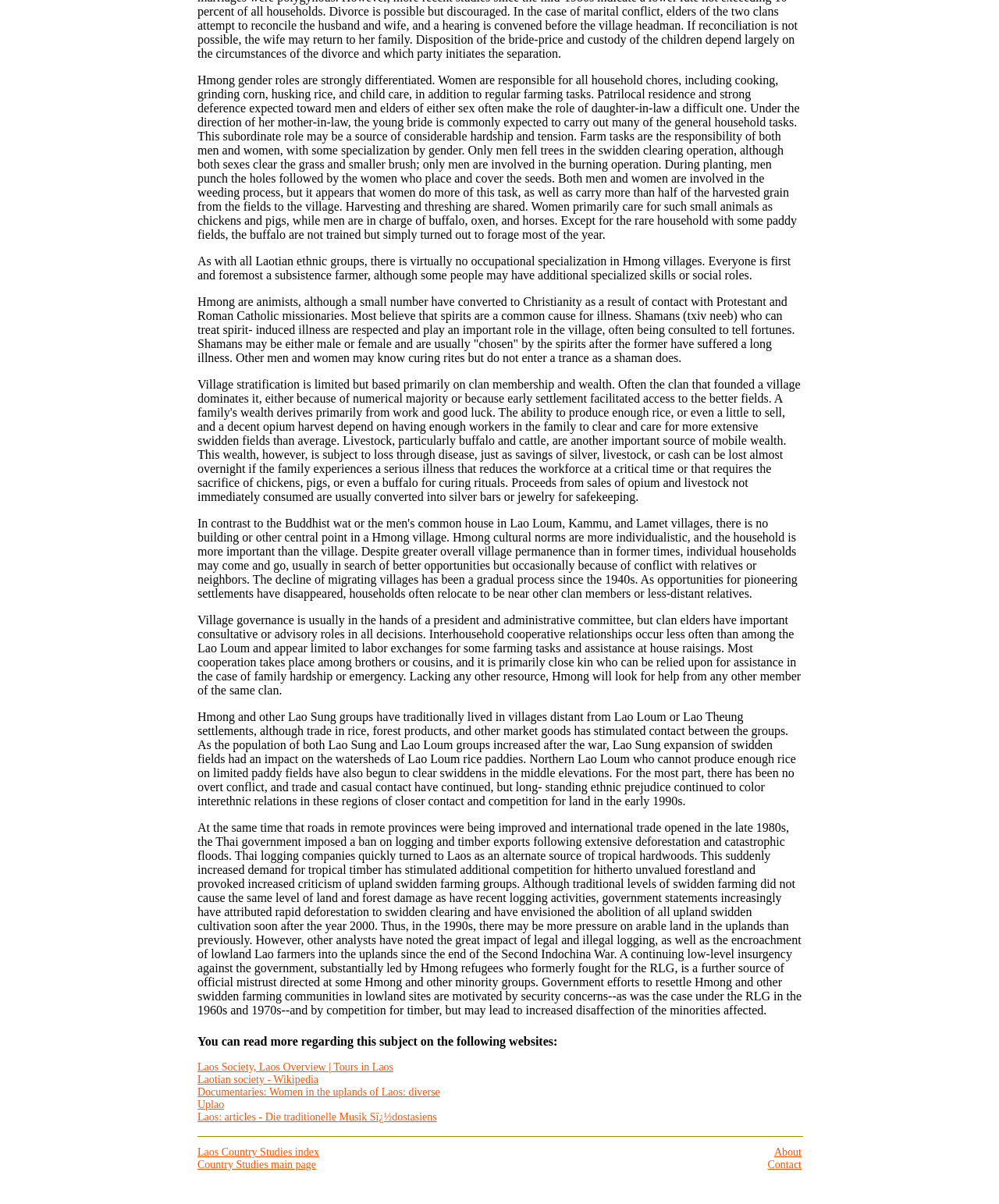Find the bounding box coordinates of the element to click in order to complete the given instruction: "explore Laos Country Studies index."

[0.198, 0.952, 0.319, 0.962]